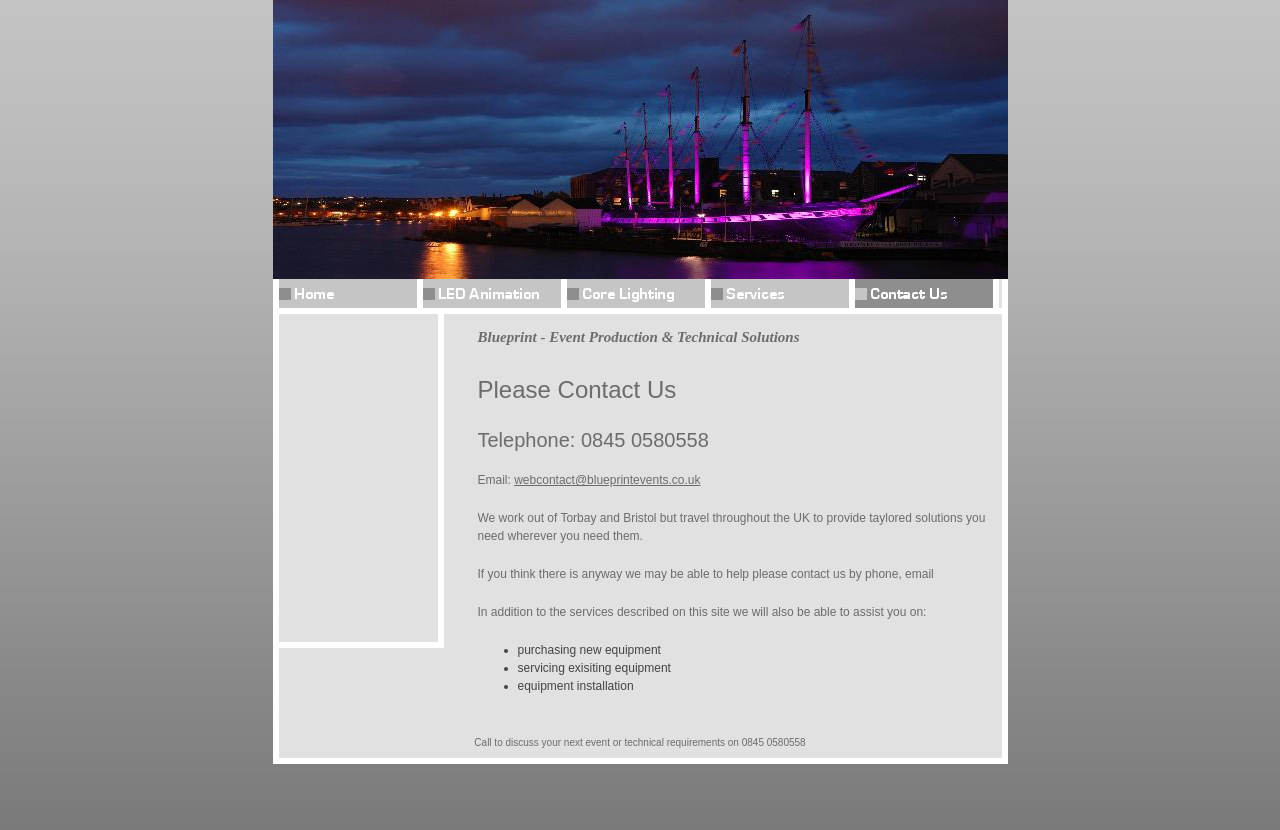Locate the primary heading on the webpage and return its text.

Please Contact Us